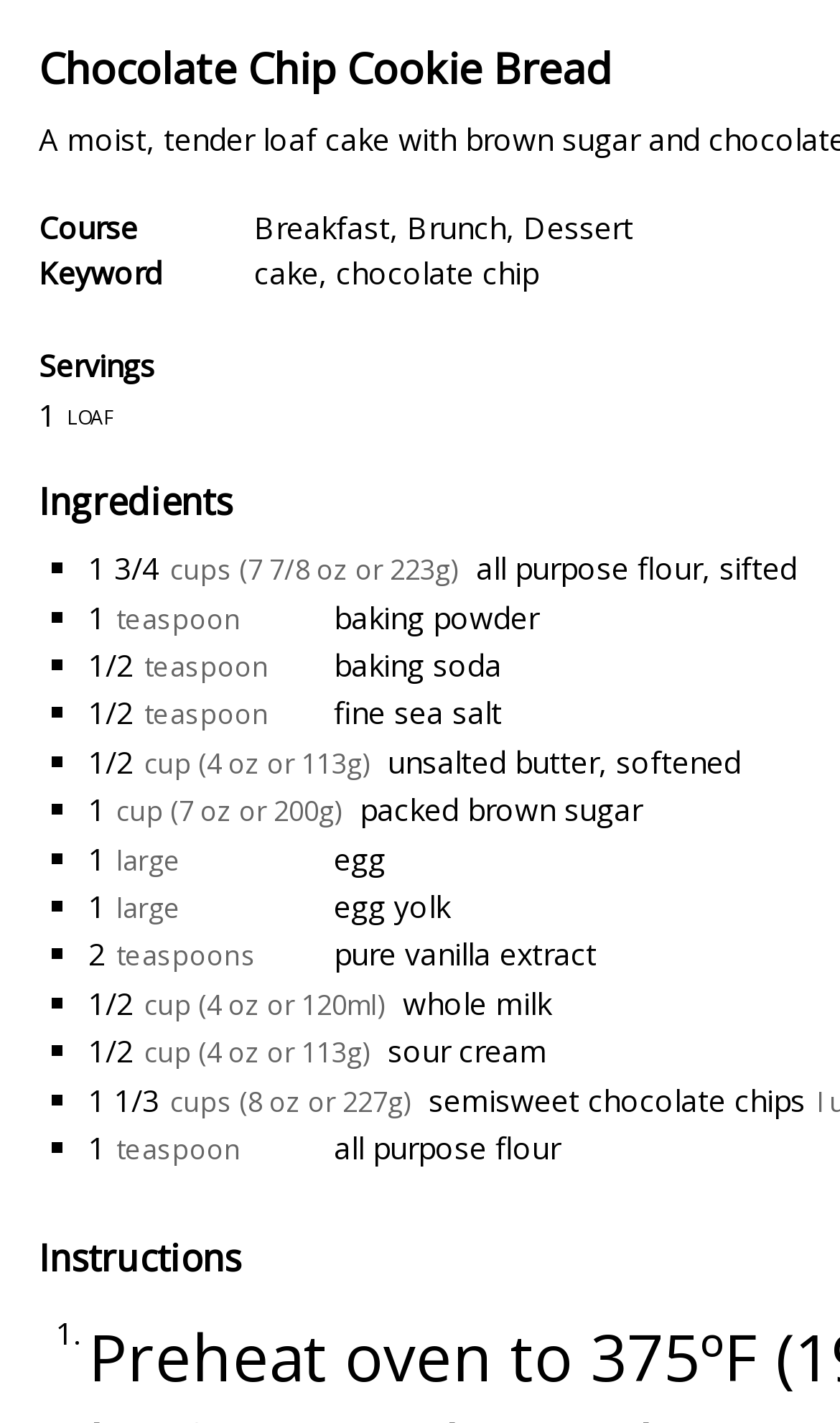Based on the image, please respond to the question with as much detail as possible:
How many servings does the recipe yield?

I found the answer by looking at the 'Servings' table, which indicates that the recipe yields 1 loaf.